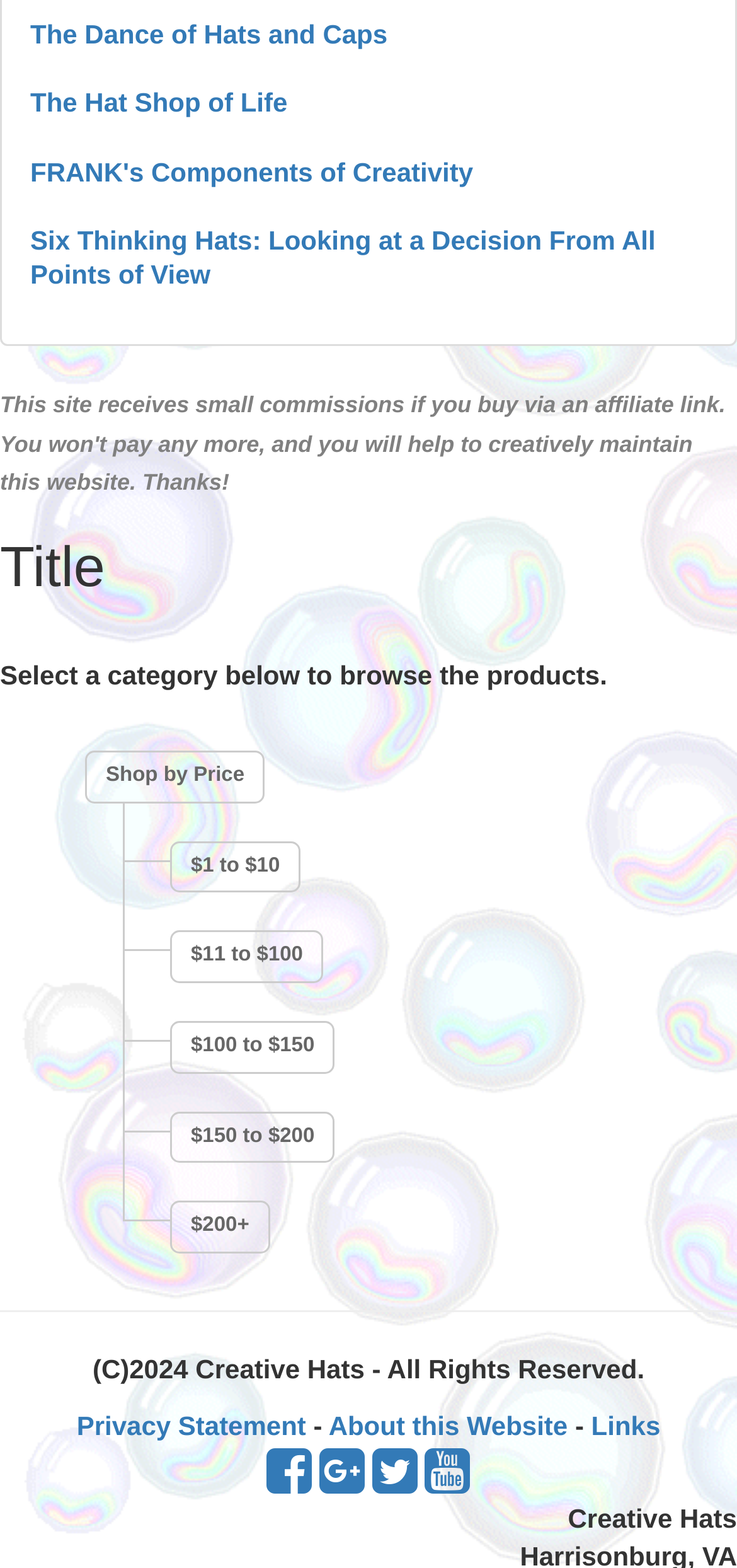How many price ranges are available?
Use the image to give a comprehensive and detailed response to the question.

The webpage provides 5 price ranges for users to shop by, which are '$1 to $10', '$11 to $100', '$100 to $150', '$150 to $200', and '$200+', as indicated by the link elements with these texts.